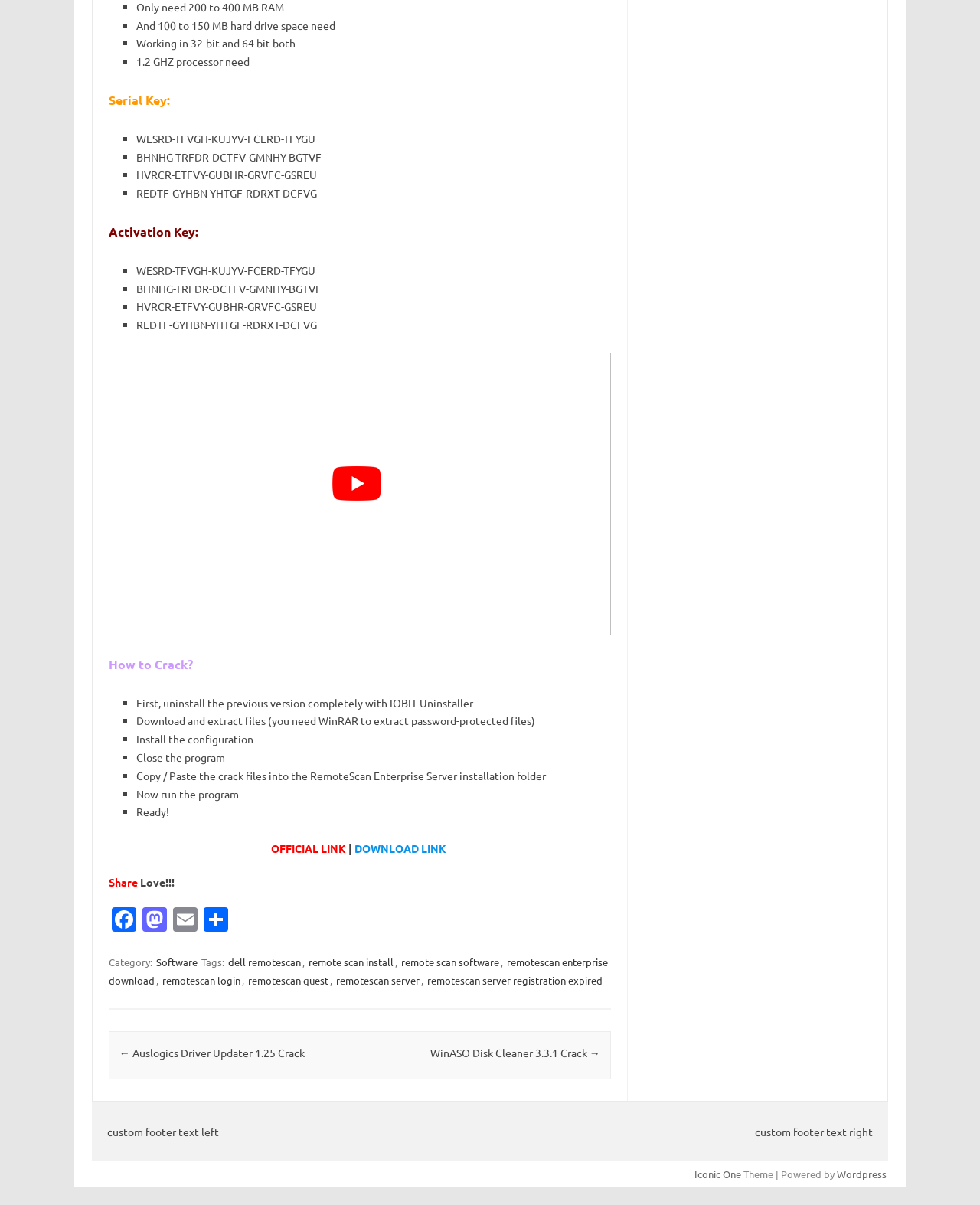Please specify the bounding box coordinates of the region to click in order to perform the following instruction: "Click the 'OFFICIAL LINK'".

[0.276, 0.698, 0.353, 0.71]